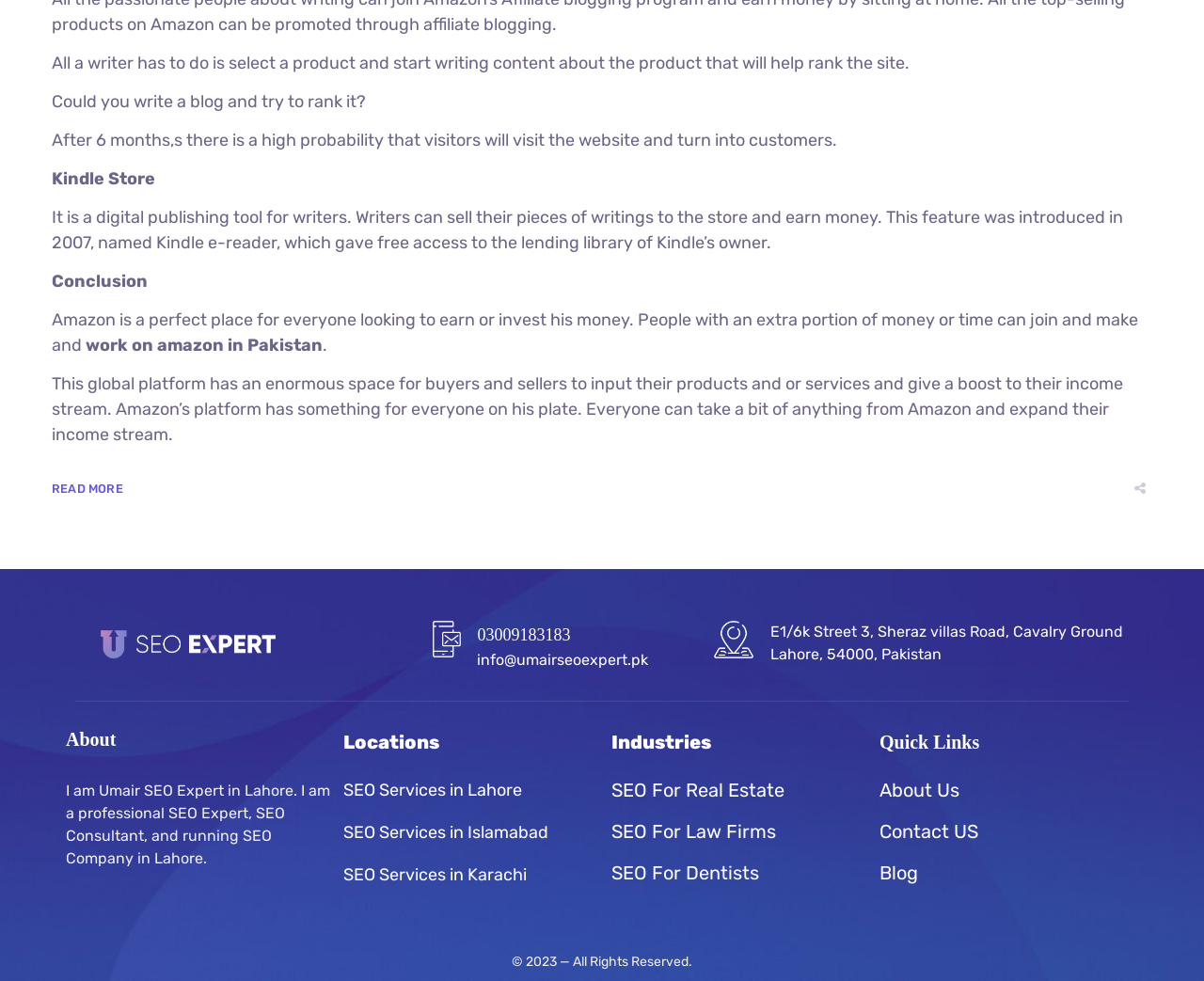Identify the bounding box for the described UI element. Provide the coordinates in (top-left x, top-left y, bottom-right x, bottom-right y) format with values ranging from 0 to 1: Share

[0.937, 0.488, 0.957, 0.508]